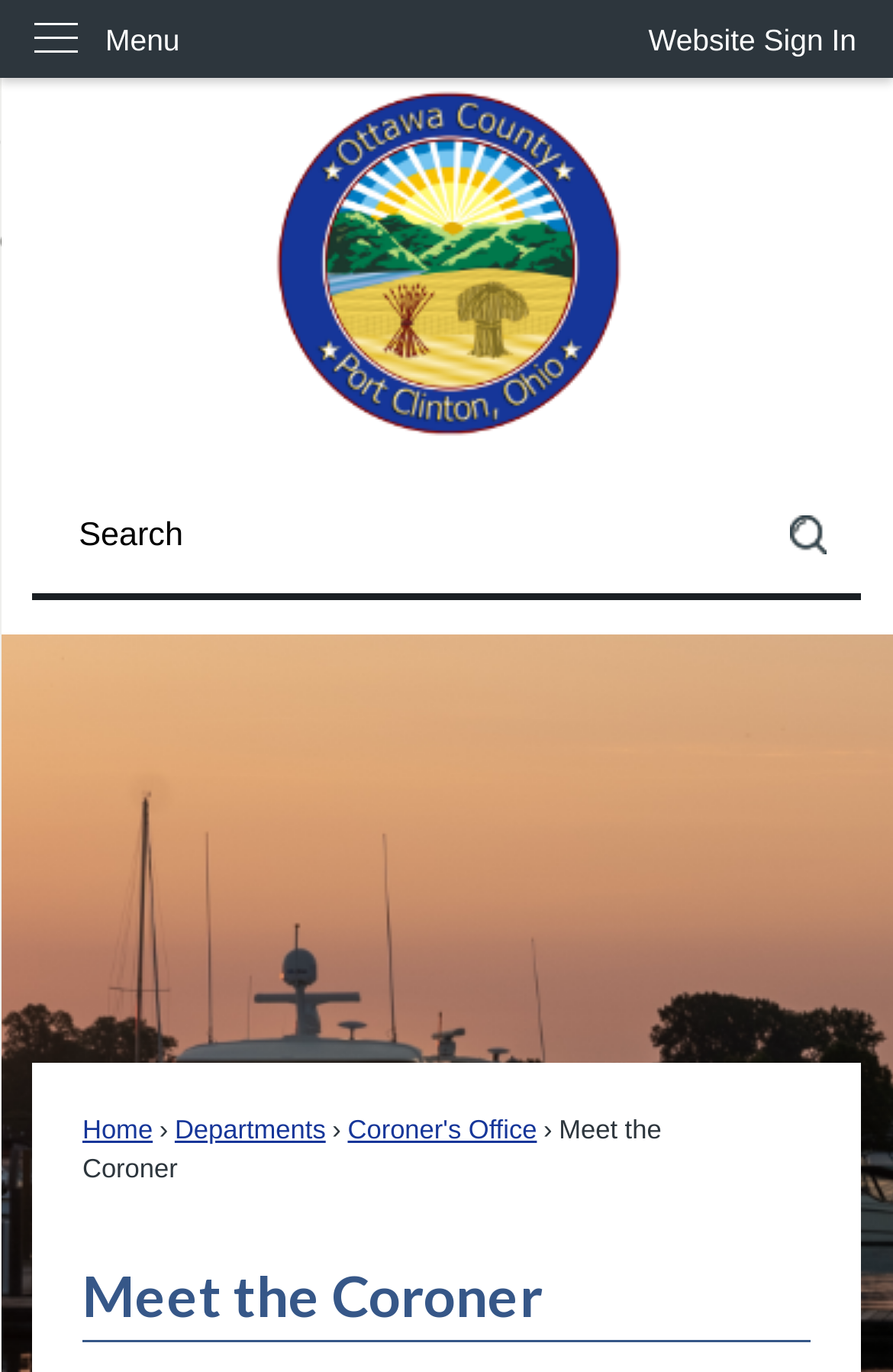What is the text of the static text element below the links?
Answer the question with detailed information derived from the image.

I found the answer by examining the static text element below the links, which has the text 'Meet the Coroner'. This suggests that the static text element is a heading or title.